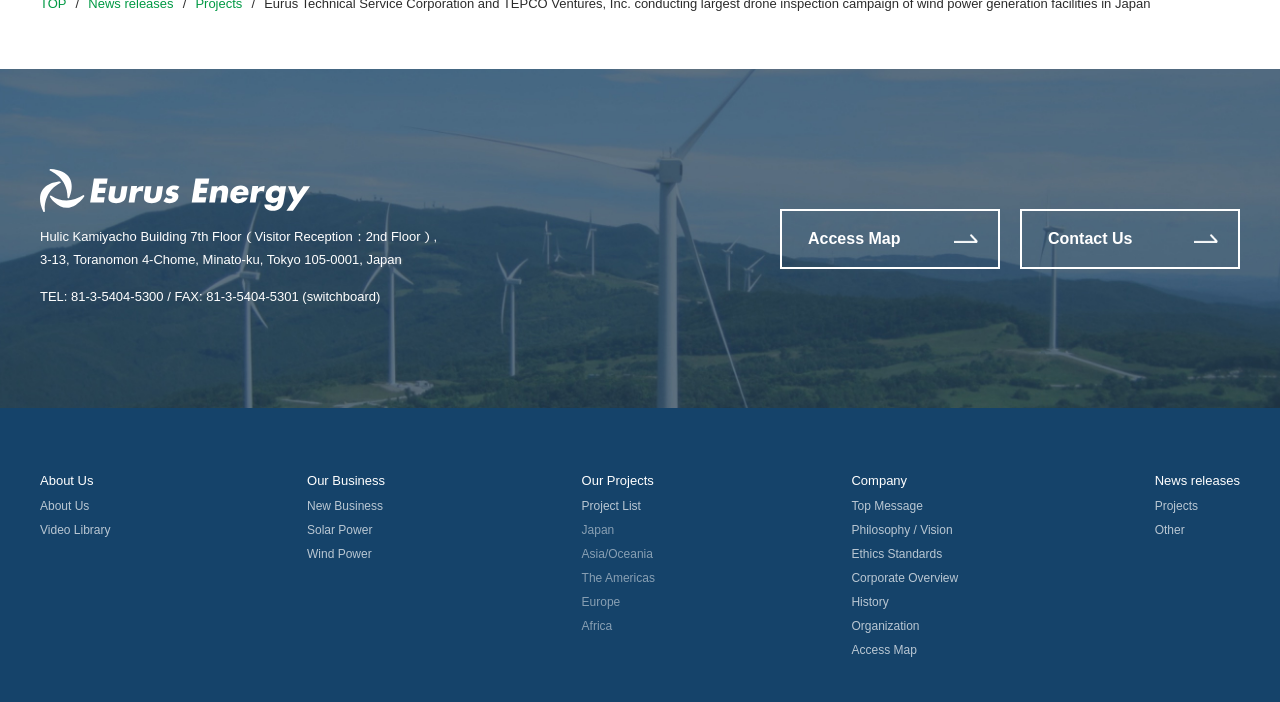Identify the bounding box coordinates for the UI element that matches this description: "About Us".

[0.031, 0.674, 0.073, 0.695]